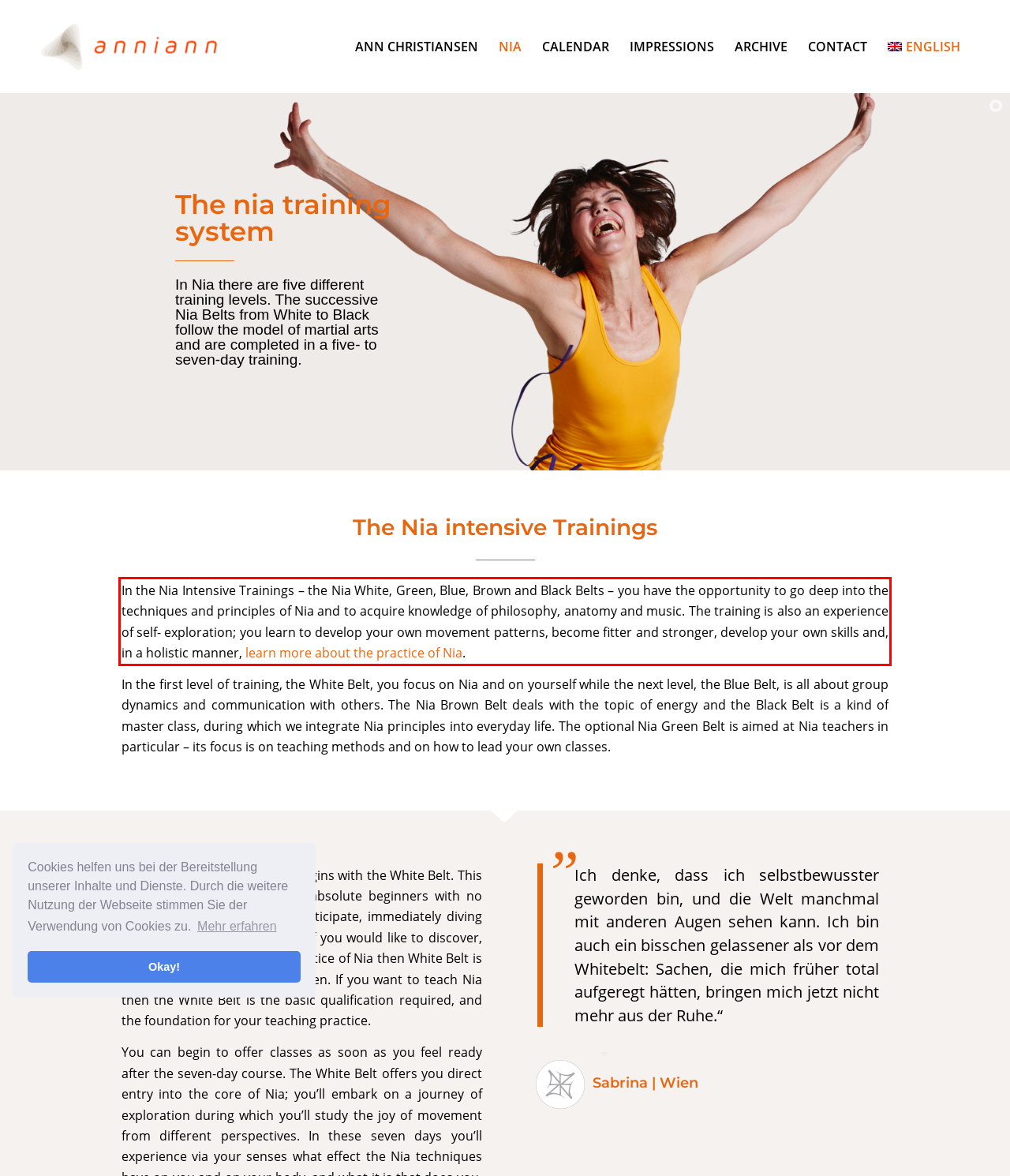With the provided screenshot of a webpage, locate the red bounding box and perform OCR to extract the text content inside it.

In the Nia Intensive Trainings – the Nia White, Green, Blue, Brown and Black Belts – you have the opportunity to go deep into the techniques and principles of Nia and to acquire knowledge of philosophy, anatomy and music. The training is also an experience of self- exploration; you learn to develop your own movement patterns, become fitter and stronger, develop your own skills and, in a holistic manner, learn more about the practice of Nia.